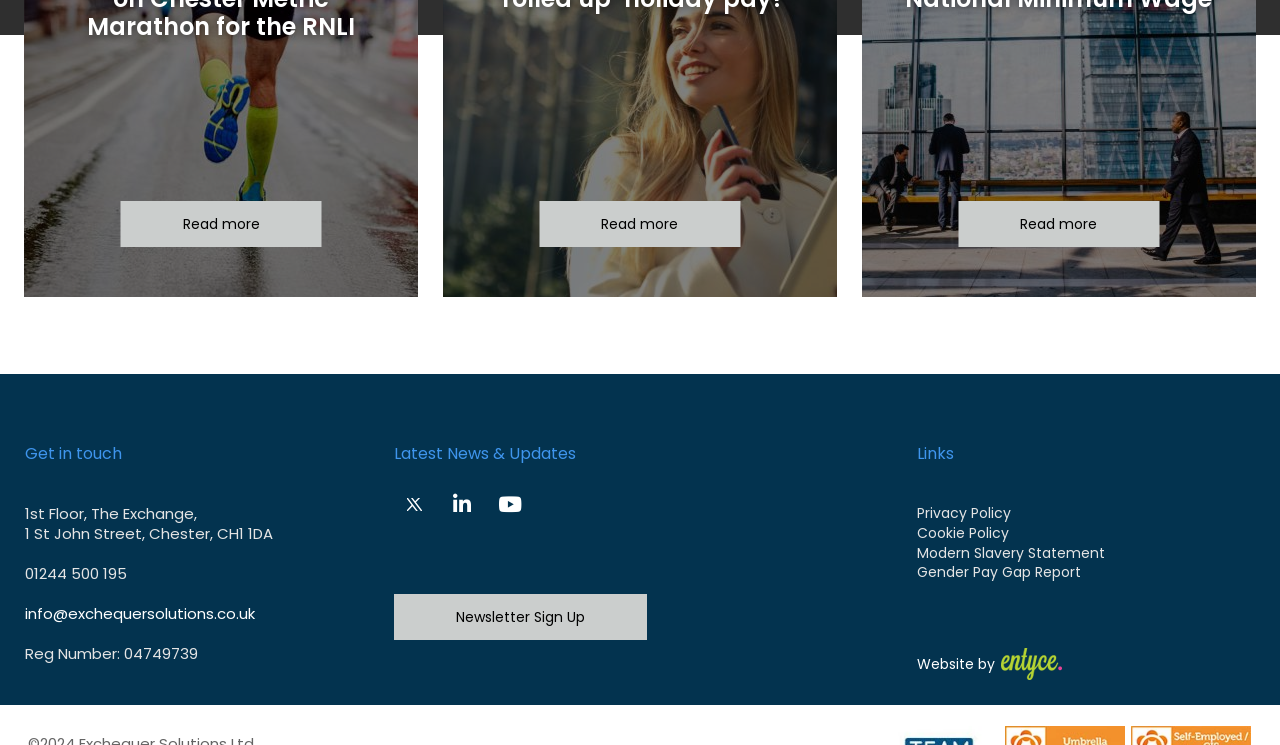What is the address of Exchequer Solutions?
Please provide a single word or phrase as your answer based on the screenshot.

1 St John Street, Chester, CH1 1DA